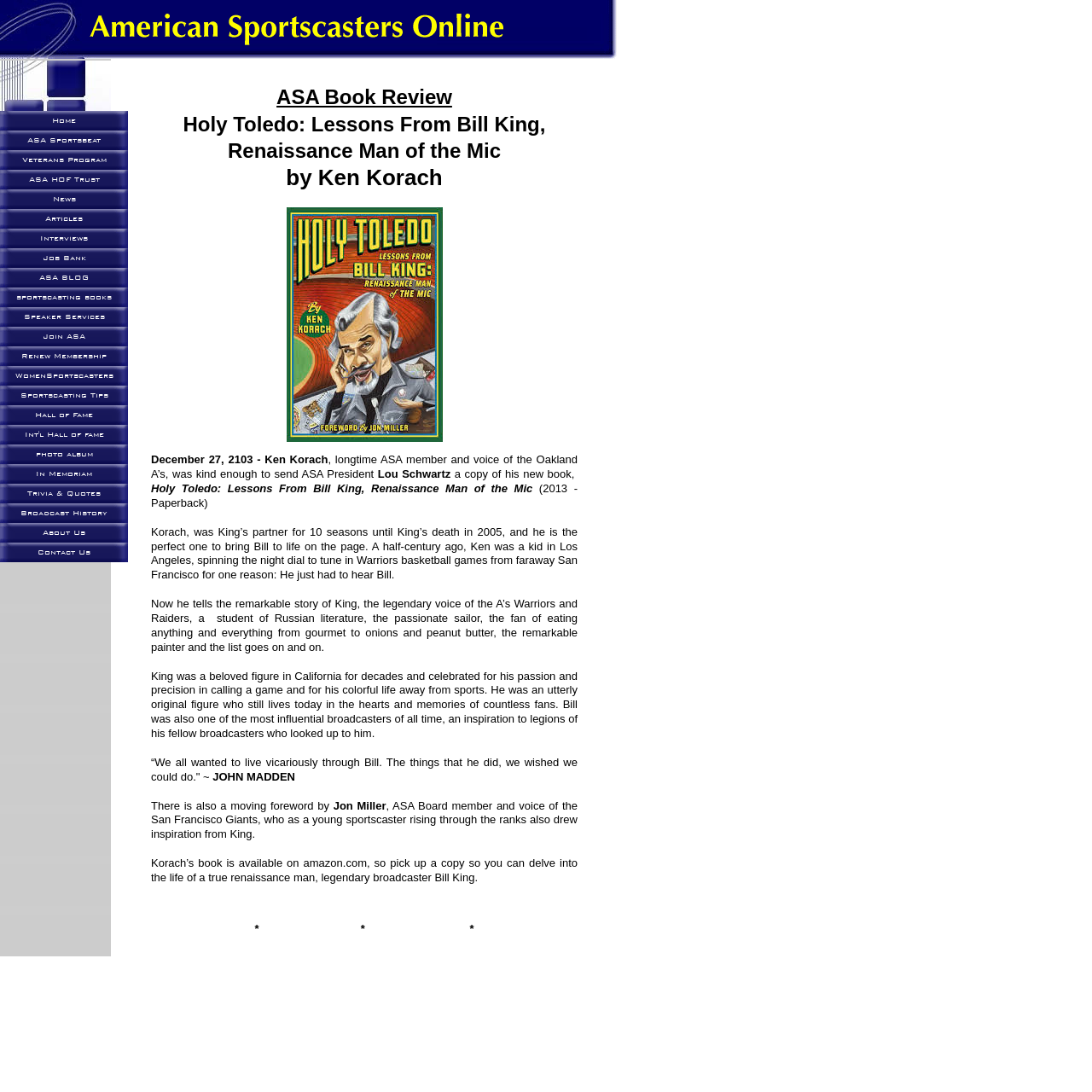What is the occupation of Bill King?
Please provide a single word or phrase in response based on the screenshot.

Broadcaster